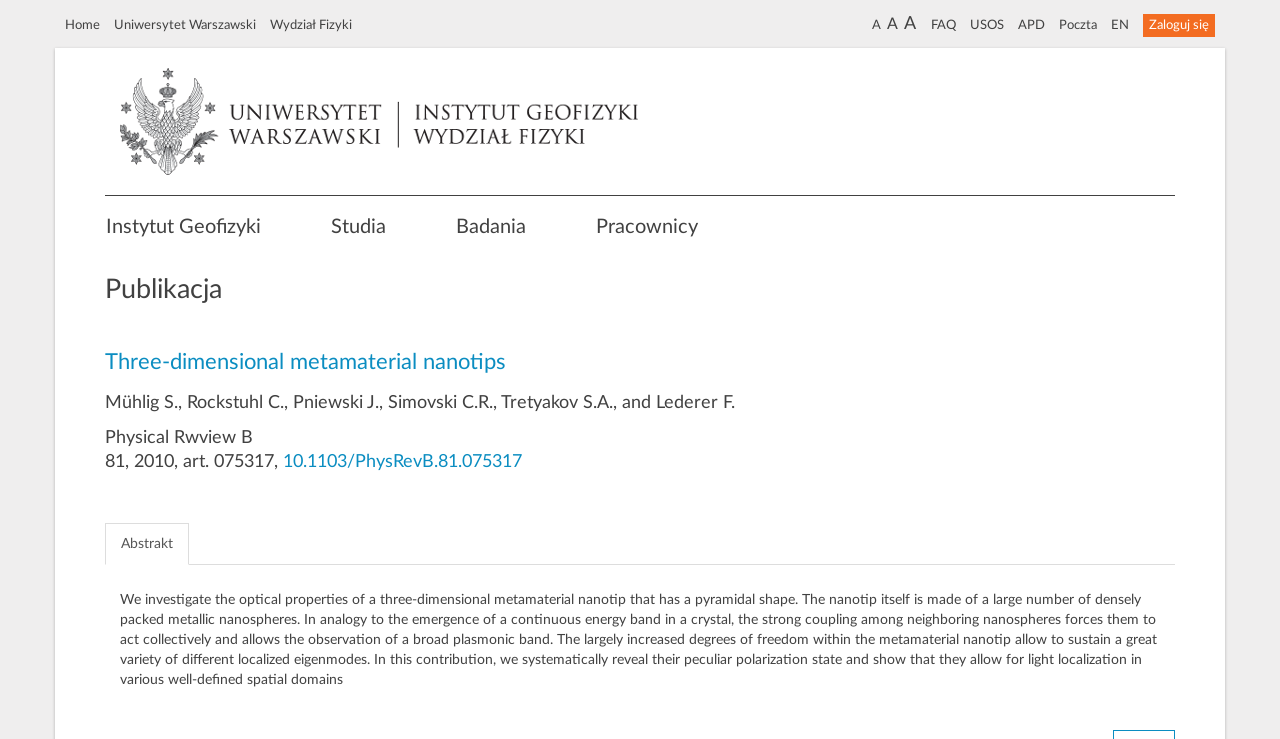Given the element description, predict the bounding box coordinates in the format (top-left x, top-left y, bottom-right x, bottom-right y), using floating point numbers between 0 and 1: 10.1103/PhysRevB.81.075317

[0.221, 0.614, 0.408, 0.638]